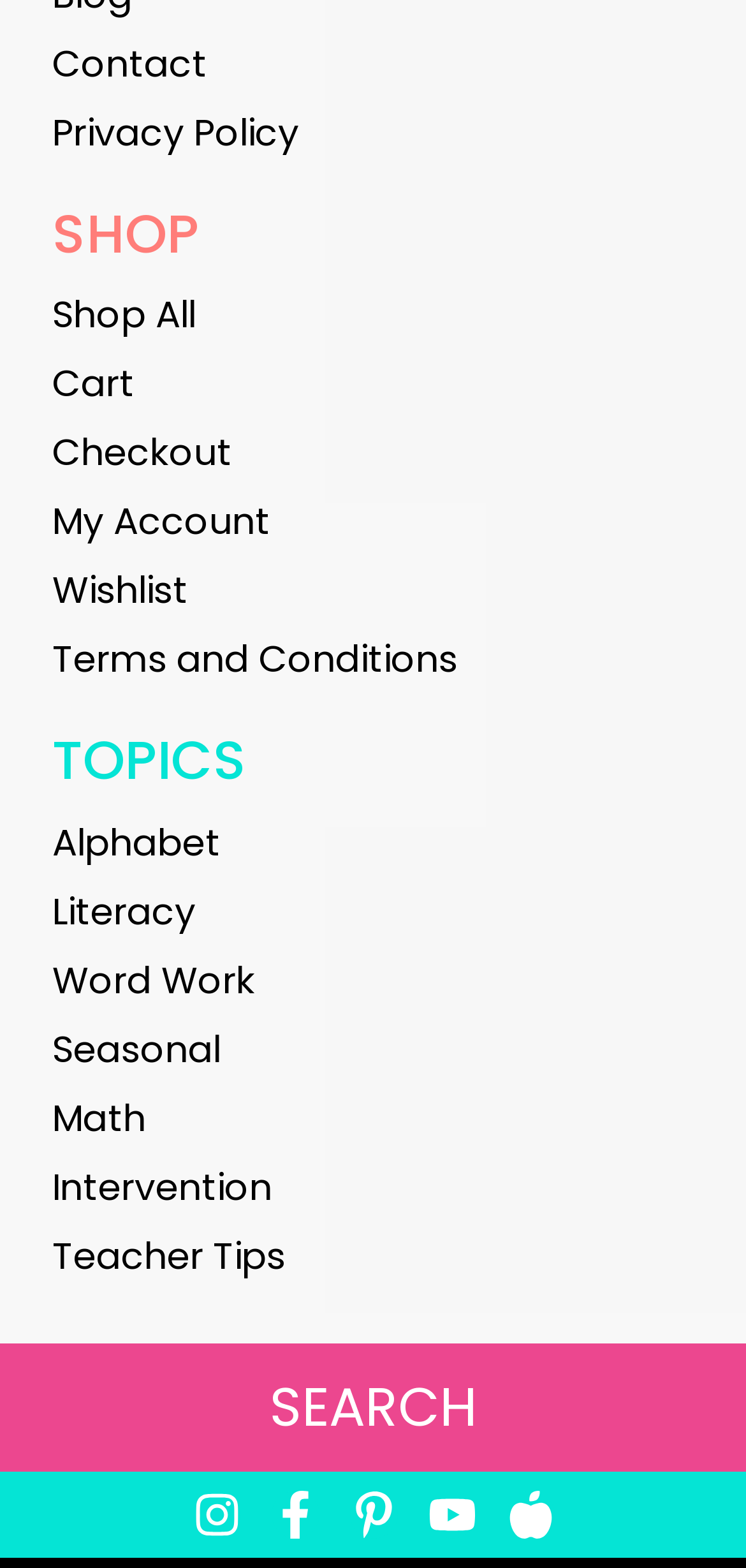Identify the bounding box coordinates of the area you need to click to perform the following instruction: "View products for Samsung Galaxy A".

None